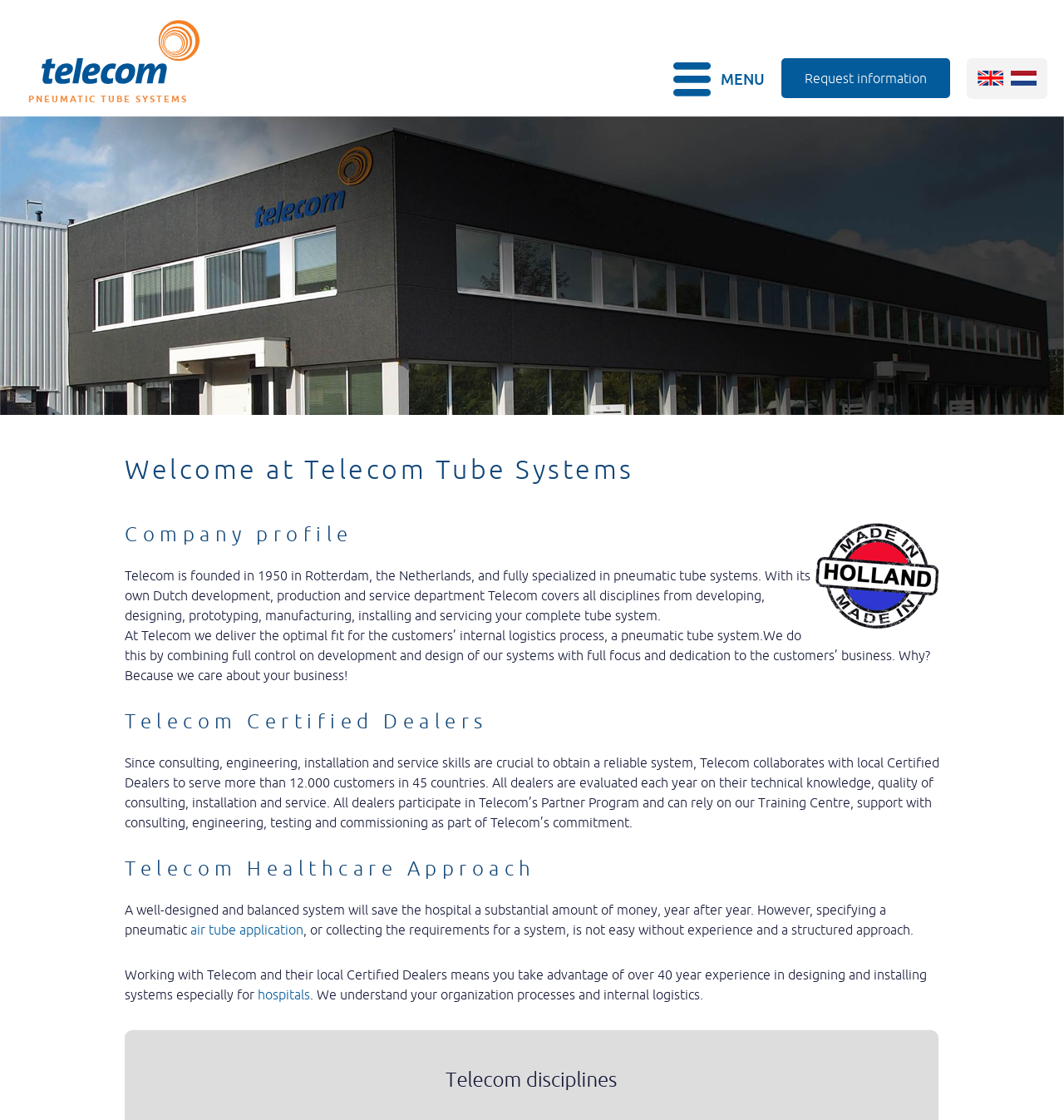Provide an in-depth caption for the elements present on the webpage.

The webpage is about Telecom, a company that specializes in pneumatic tube systems. At the top of the page, there is a header section with a link to "PNEUMATIC TUBE SYSTEMS" on the left and a "MENU" button on the right. Next to the menu button, there is a link to "Request information" and two flag icons, one for English and one for Dutch.

Below the header section, there is a large heading that reads "Welcome at Telecom Tube Systems". To the right of this heading, there is an image of a "Made in Holland" logo. Underneath the heading, there is a section about the company profile, which includes a paragraph of text that describes the company's history, specialization, and services.

Further down the page, there are three sections with headings: "Company profile", "Telecom Certified Dealers", and "Telecom Healthcare Approach". Each section has a paragraph of text that provides more information about the respective topic. The "Telecom Healthcare Approach" section also includes a link to "air tube application" and another link to "hospitals".

Throughout the page, there are a total of five images, including the "Made in Holland" logo, the English and Dutch flag icons, and two other images that are not described. There are also several links and buttons, including the "MENU" button, the "Request information" link, and the links to "air tube application" and "hospitals".